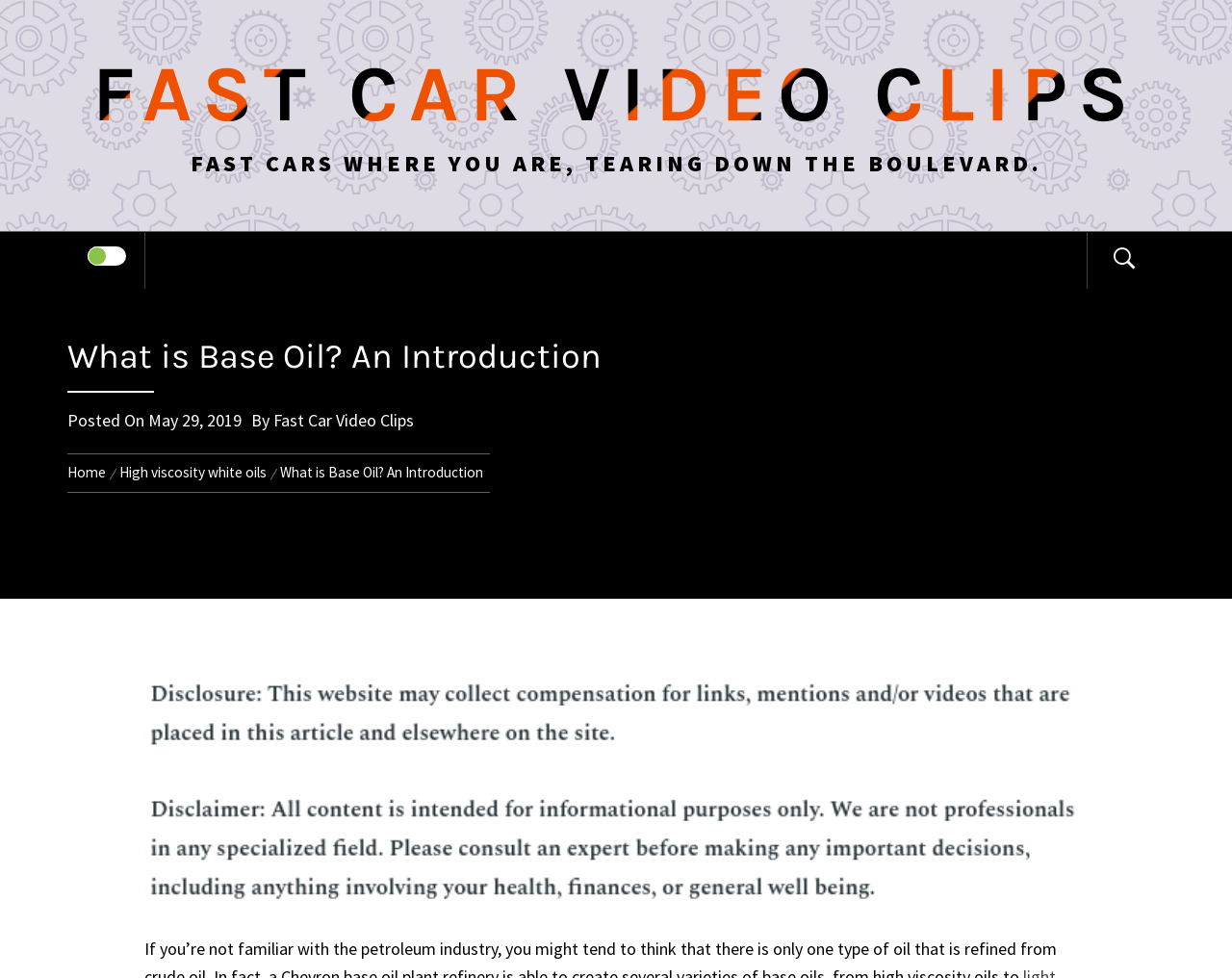Describe all the visual and textual components of the webpage comprehensively.

The webpage is about an introduction to base oil, with the title "What is Base Oil? An Introduction" prominently displayed near the top. Below the title, there is a section with the posting date "May 29, 2019" and the author "Fast Car Video Clips". 

On the top-left corner, there is a layout table with a link to "FAST CAR VIDEO CLIPS" and a static text "FAST CARS WHERE YOU ARE, TEARING DOWN THE BOULEVARD." 

On the top-right corner, there is a link with an icon, and a checkbox below it. 

The main content of the webpage is divided into sections, with a navigation menu on the left side, featuring links to "Home" and "High viscosity white oils". 

The main section has a large image taking up most of the space, with a brief introduction to base oil. There is also a static text with a single character "\xa0" at the bottom of the page.